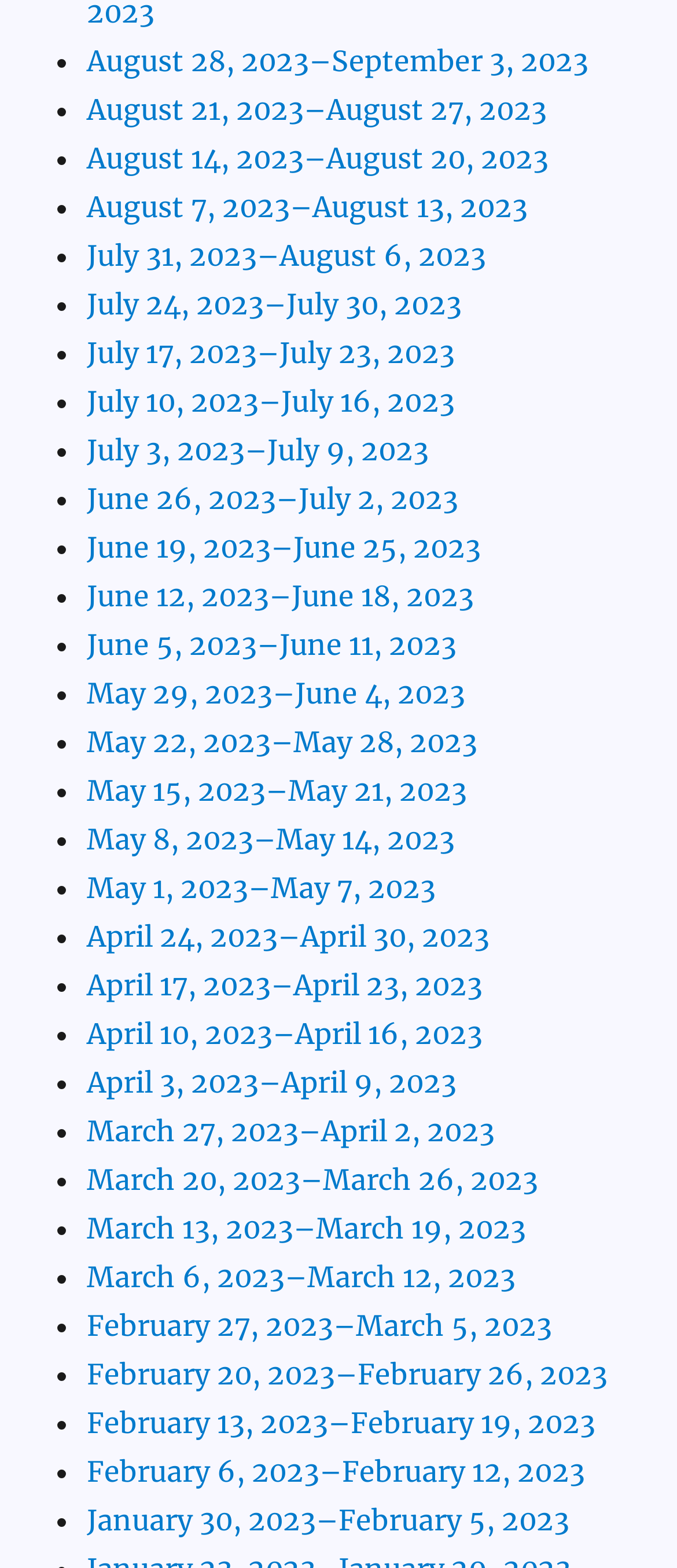Could you highlight the region that needs to be clicked to execute the instruction: "View February 27, 2023–March 5, 2023"?

[0.128, 0.834, 0.815, 0.856]